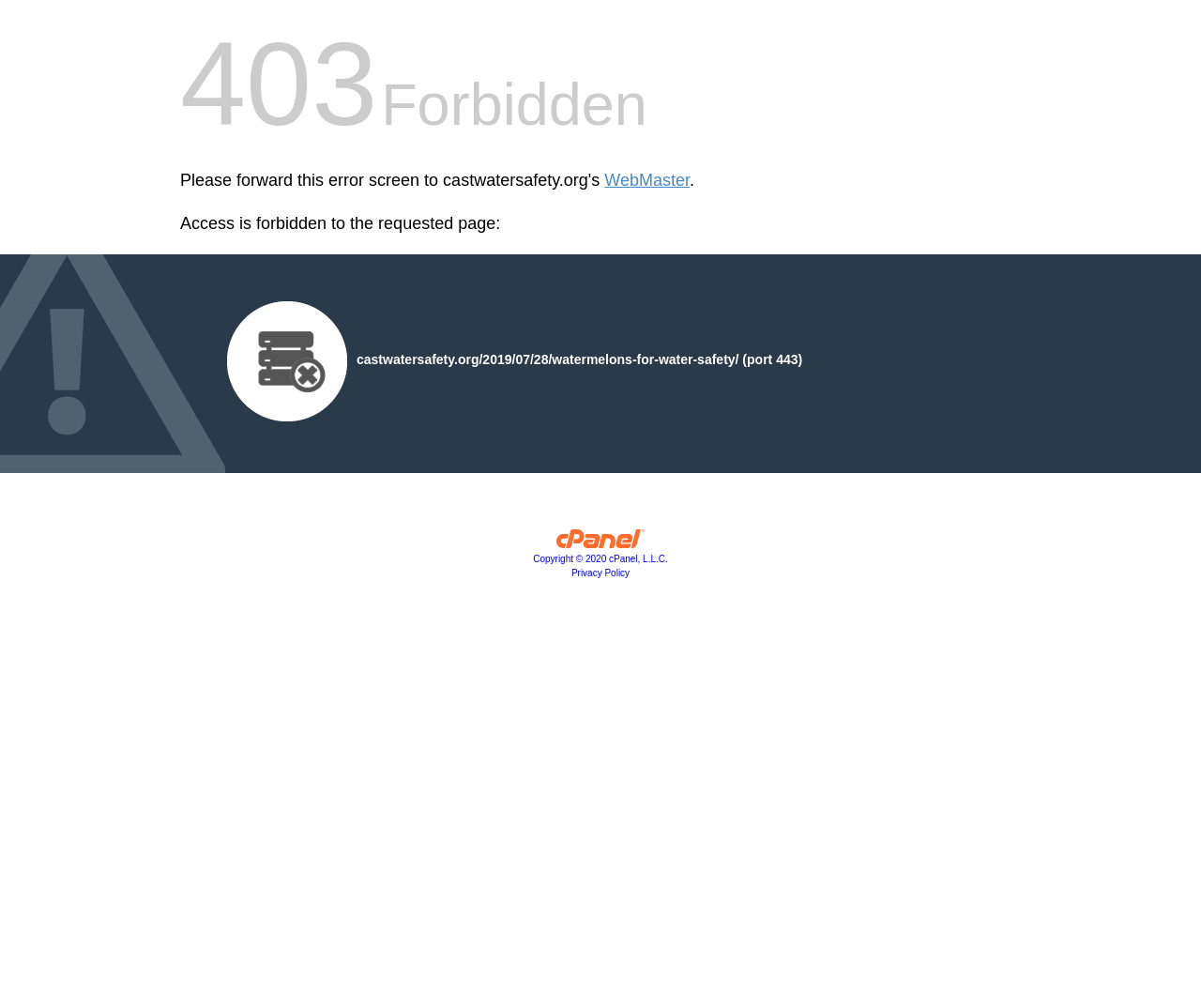Locate the bounding box of the UI element defined by this description: "WebMaster". The coordinates should be given as four float numbers between 0 and 1, formatted as [left, top, right, bottom].

[0.503, 0.169, 0.574, 0.188]